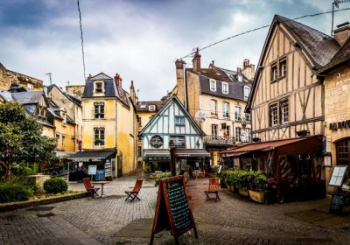Offer a detailed explanation of the image and its components.

The image captures a charming square in a picturesque French town, showcasing an array of beautifully crafted buildings with traditional architecture. The focal point is a distinctive blue and white house that stands out against the backdrop of yellow-hued structures, hinting at the region’s rich history. Cobblestone pathways wind through the square, while small tables and chairs are arranged invitingly, suggesting a cozy café atmosphere. Lush greenery and flower pots add a touch of nature, enhancing the overall ambiance. This scene reflects the allure of Normandy, especially around areas like St-Lô, known for its quaint streets and vibrant local life. The presence of nearby sitting areas indicates a welcoming spot for visitors to relax and enjoy the surroundings, characteristic of this culturally rich area in France.